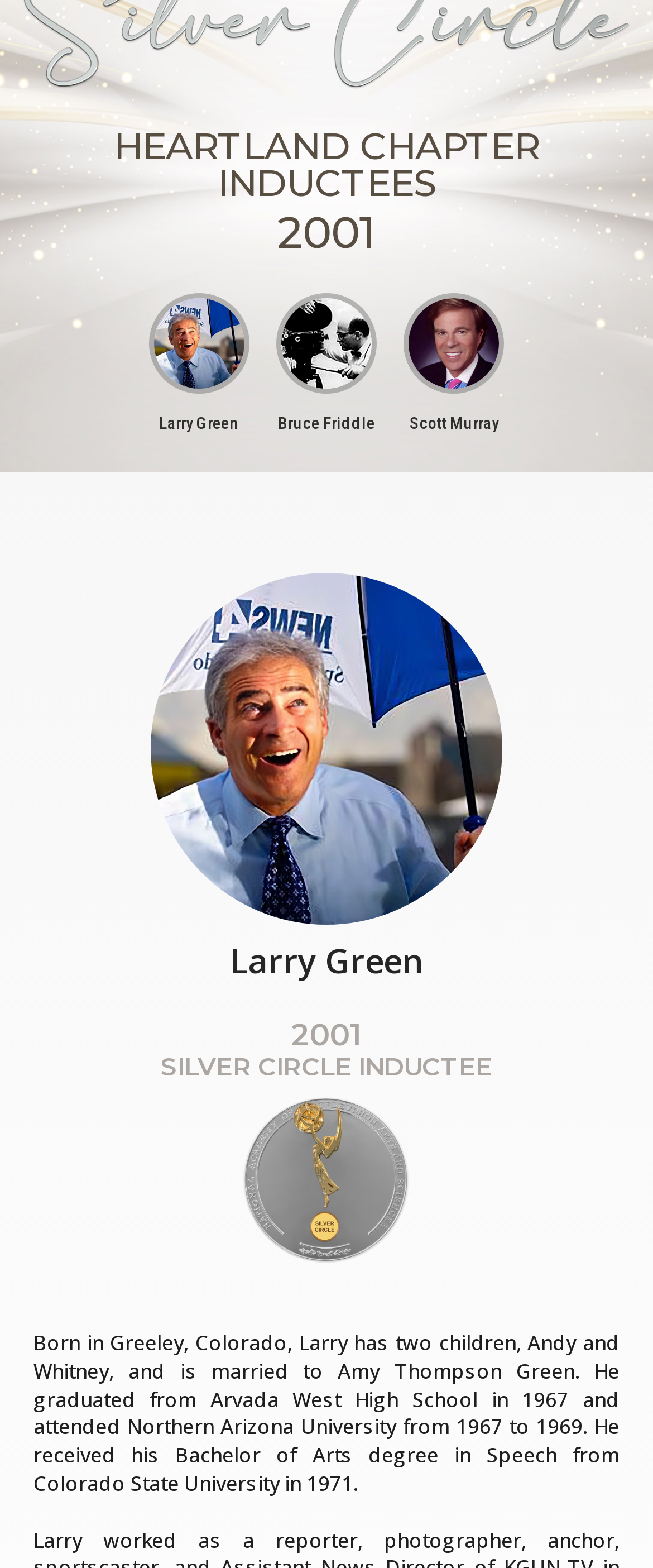Calculate the bounding box coordinates for the UI element based on the following description: "BLU ROZE". Ensure the coordinates are four float numbers between 0 and 1, i.e., [left, top, right, bottom].

None